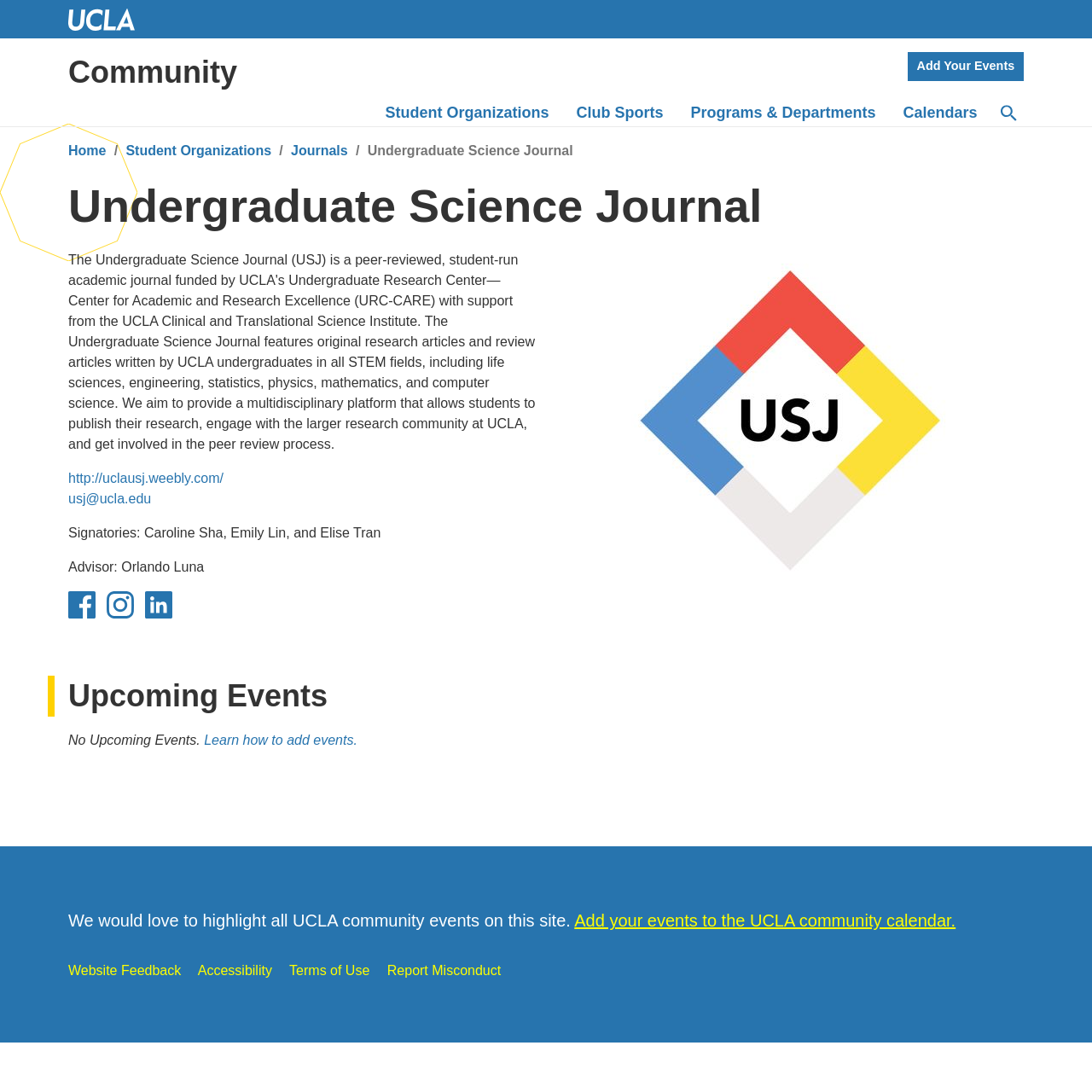Please specify the bounding box coordinates of the clickable region to carry out the following instruction: "Add your events to the UCLA community calendar". The coordinates should be four float numbers between 0 and 1, in the format [left, top, right, bottom].

[0.526, 0.835, 0.875, 0.852]